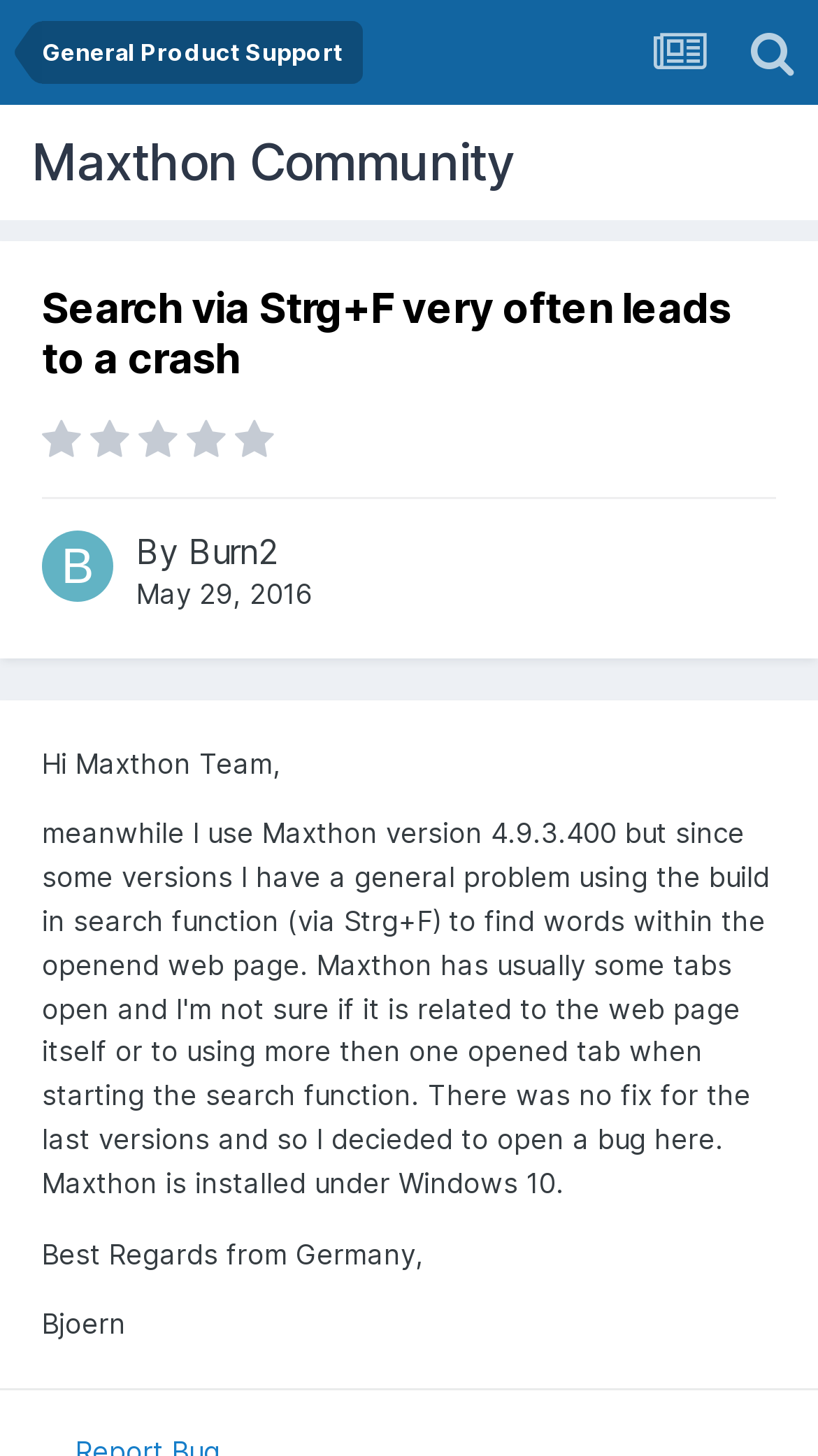Please determine the bounding box coordinates for the element that should be clicked to follow these instructions: "Report the issue".

[0.136, 0.423, 0.4, 0.457]